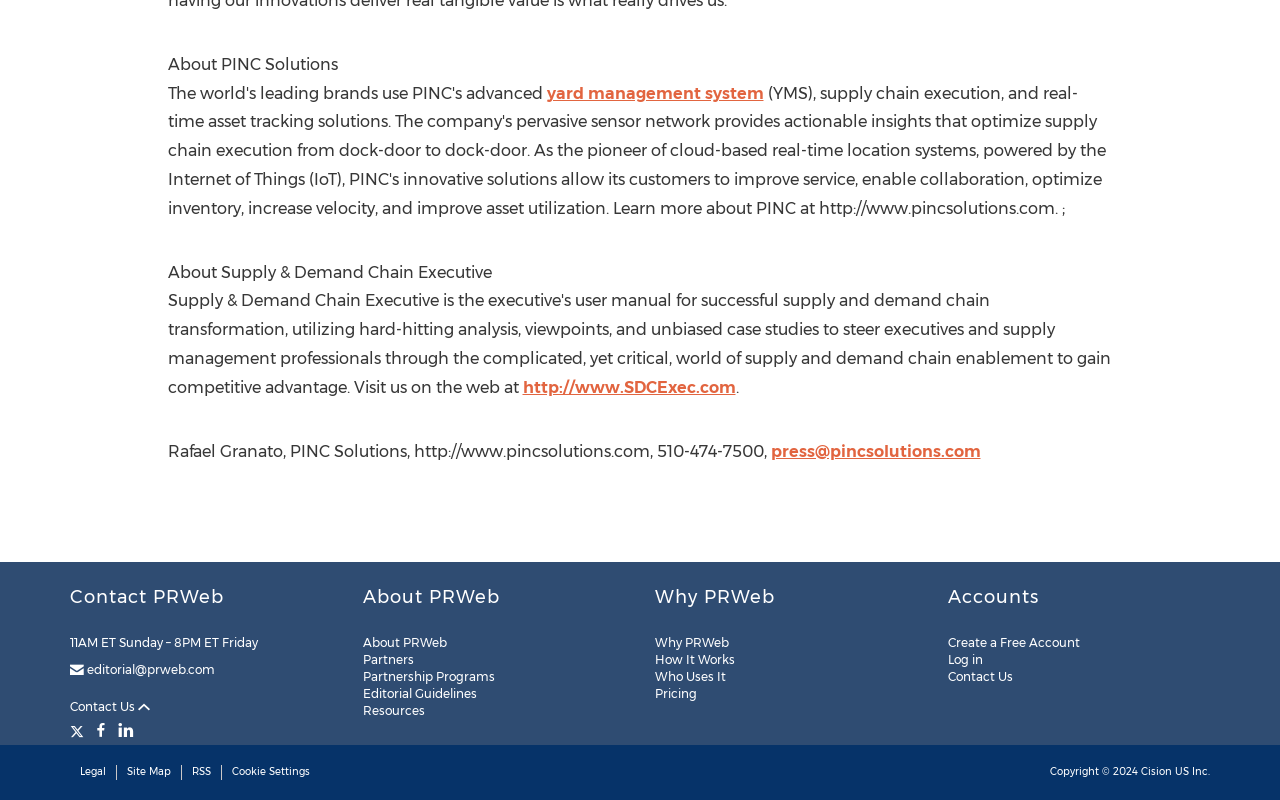Please specify the bounding box coordinates of the area that should be clicked to accomplish the following instruction: "Create a Free Account". The coordinates should consist of four float numbers between 0 and 1, i.e., [left, top, right, bottom].

[0.74, 0.794, 0.843, 0.812]